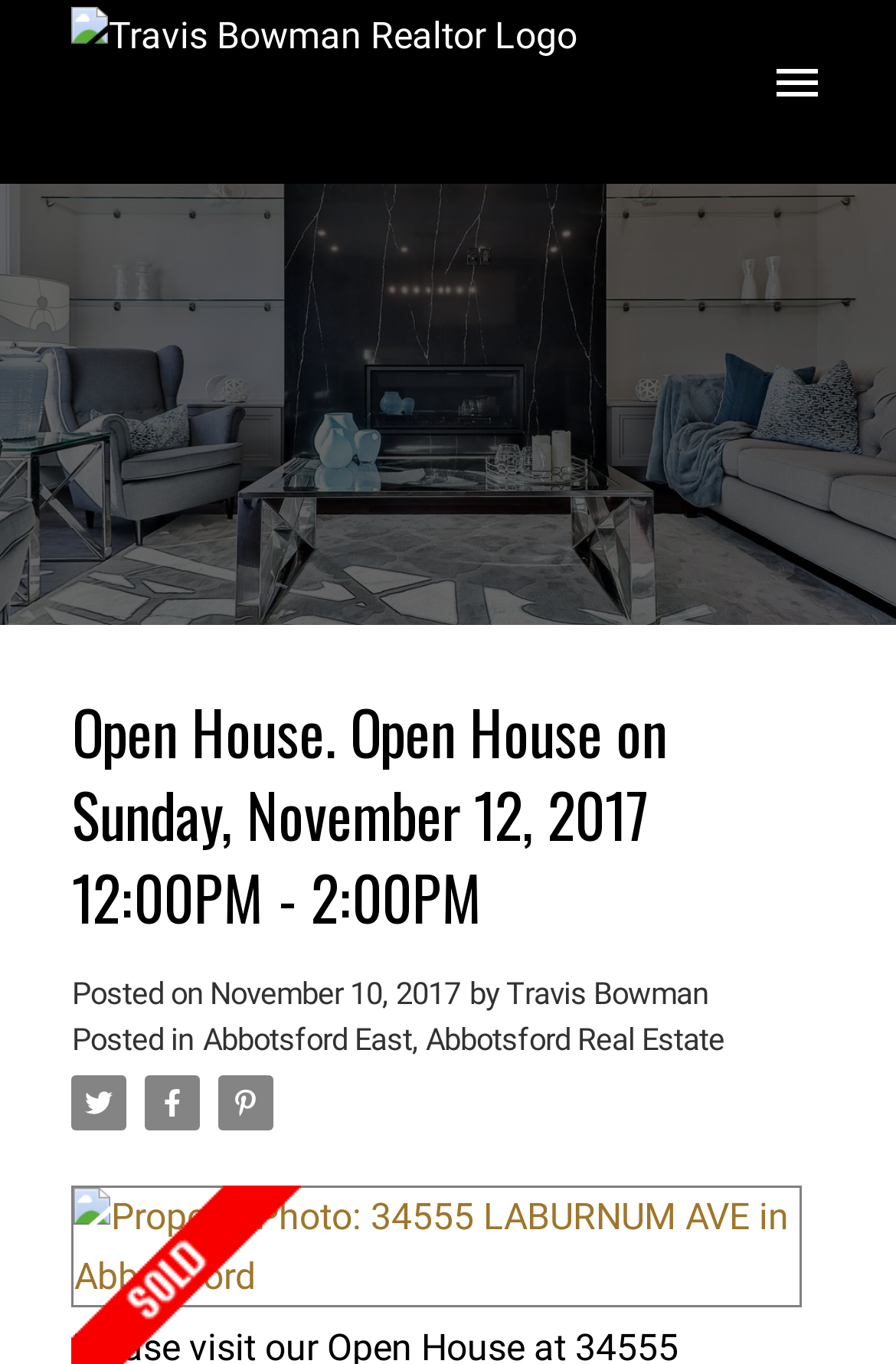Please answer the following question using a single word or phrase: 
Who is the realtor?

Travis Bowman